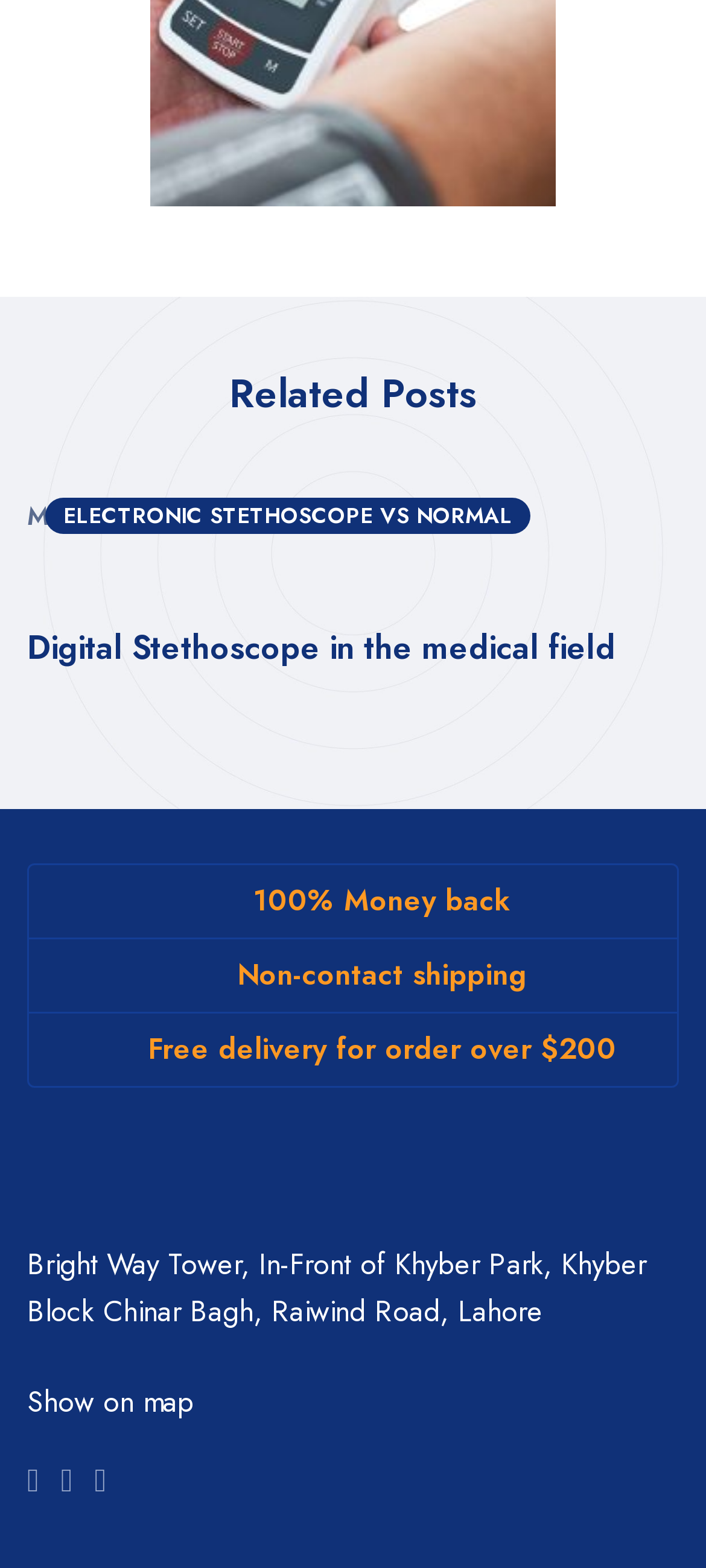Based on the element description: "electronic stethoscope vs normal", identify the bounding box coordinates for this UI element. The coordinates must be four float numbers between 0 and 1, listed as [left, top, right, bottom].

[0.064, 0.317, 0.751, 0.341]